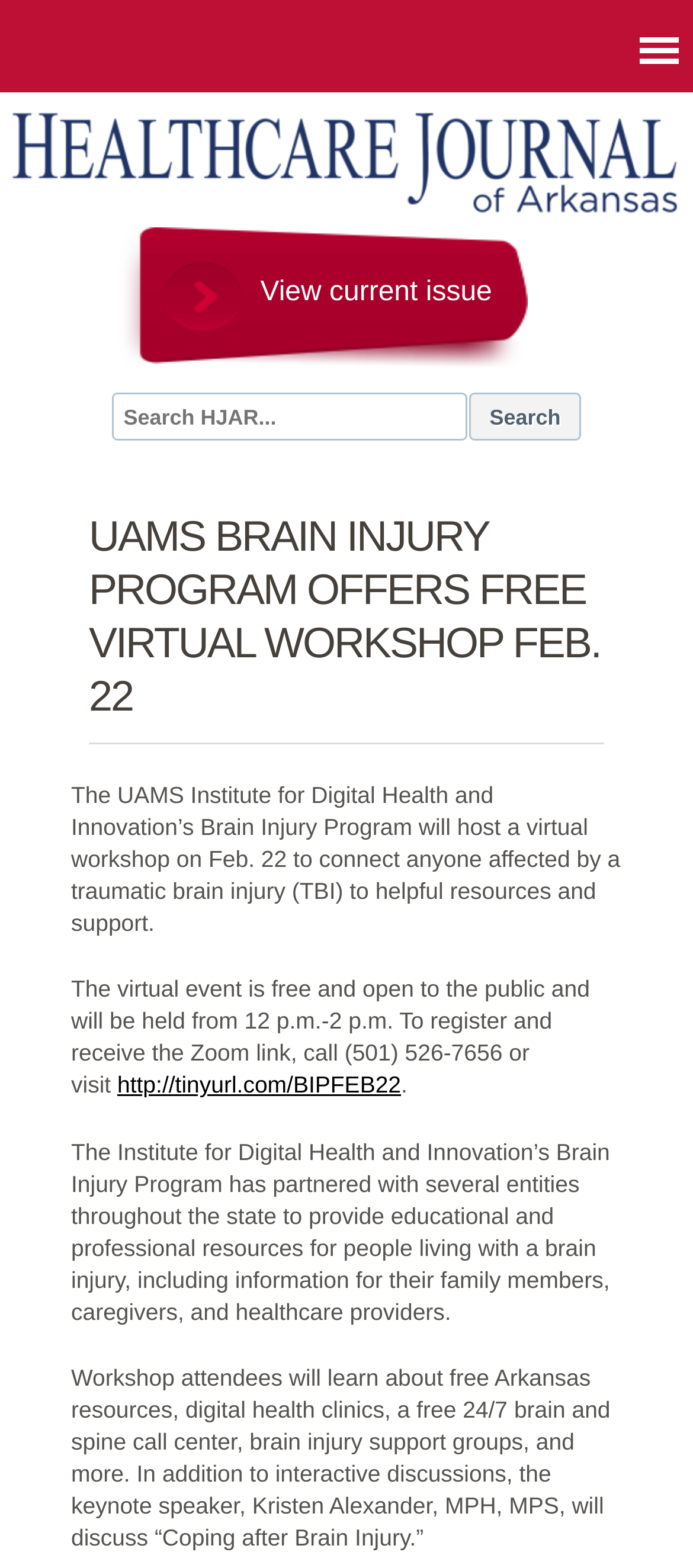Who is the keynote speaker of the workshop?
Provide a detailed answer to the question, using the image to inform your response.

The keynote speaker of the workshop can be determined by reading the text content of the webpage, specifically the sentence 'The keynote speaker, Kristen Alexander, MPH, MPS, will discuss “Coping after Brain Injury.”' which mentions the name of the speaker.